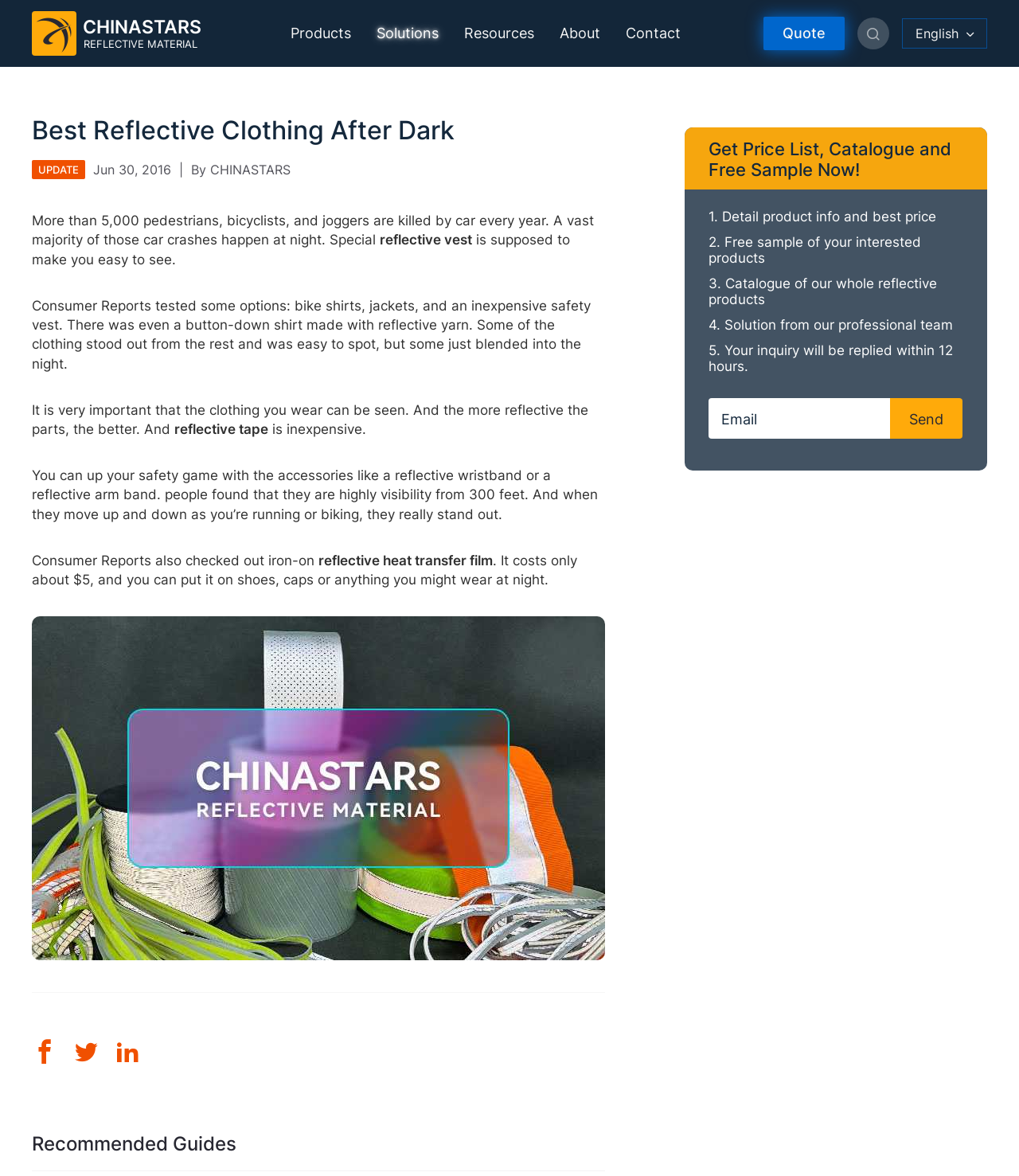What is the name of the company mentioned on this webpage?
Use the image to give a comprehensive and detailed response to the question.

The webpage mentions CHINASTARS as the company that provides reflective clothing and accessories, and also has a link to 'About CHINASTARS'.